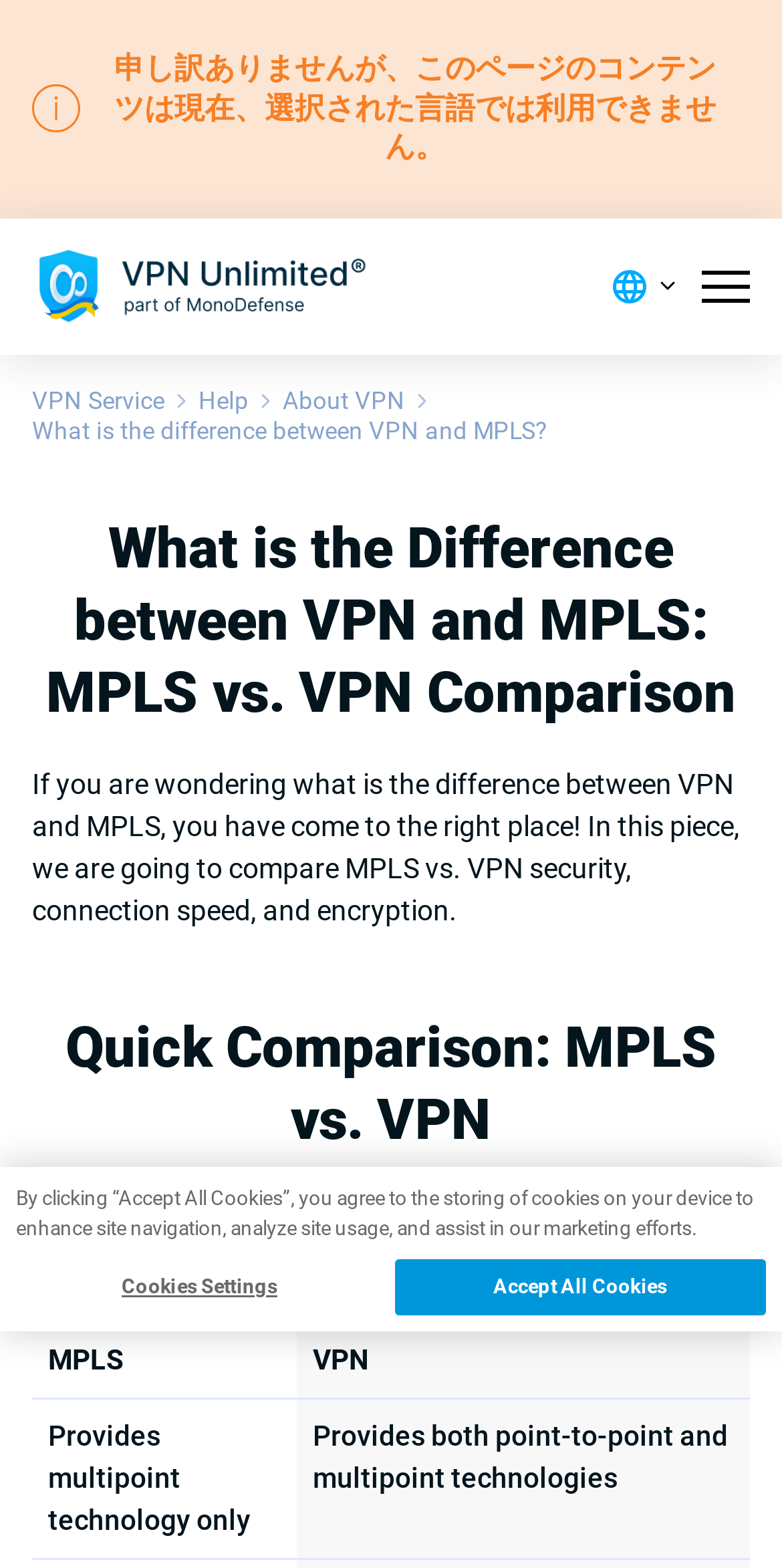Please analyze the image and provide a thorough answer to the question:
What is the language of the webpage?

Although there is a Japanese text '申し訳ありませんが、このページのコンテンツは現在、選択された言語では利用できません。' on the webpage, the majority of the content is in English, including the headings, static texts, and links. Therefore, it can be concluded that the language of the webpage is English.